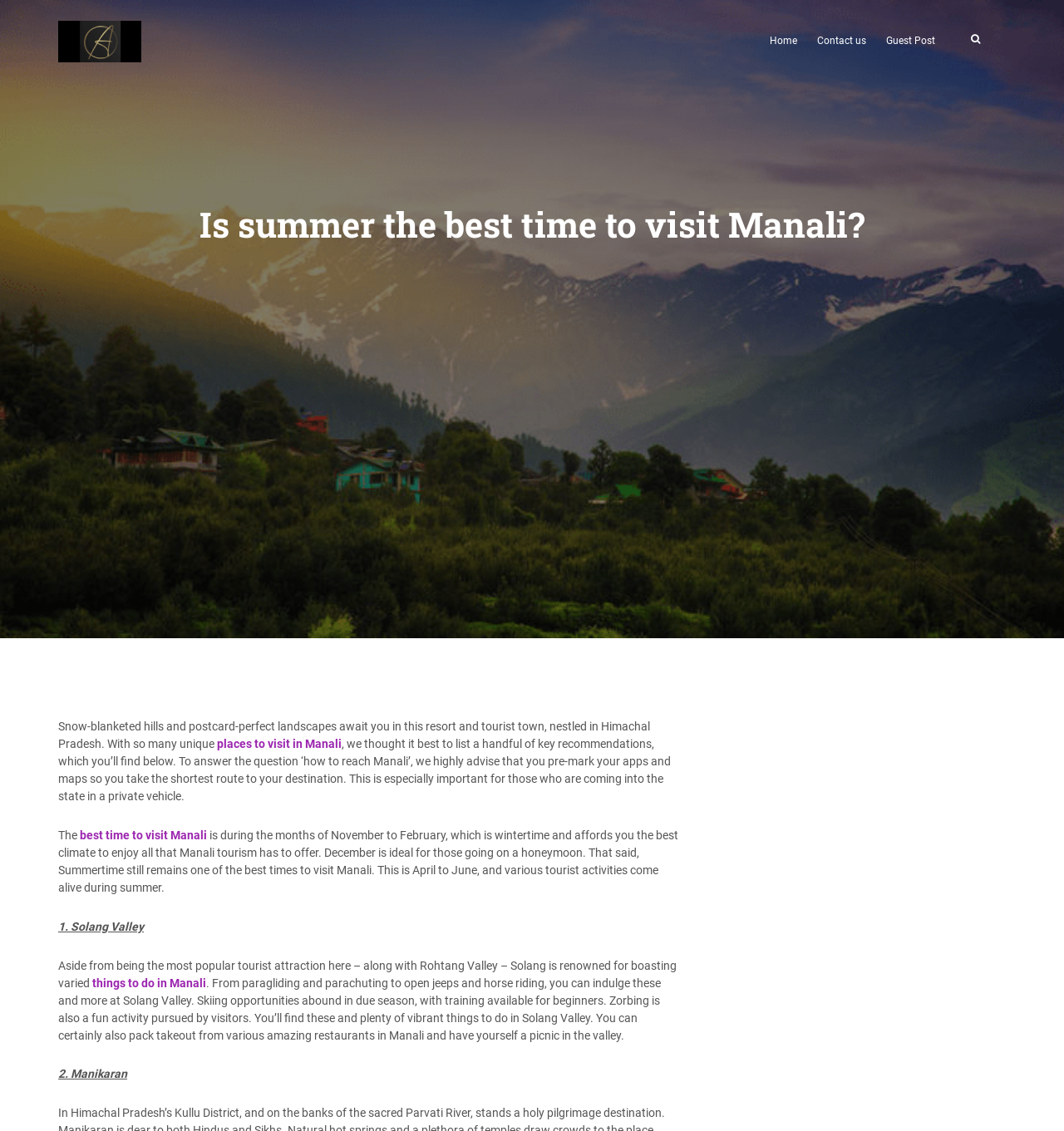Please identify the bounding box coordinates for the region that you need to click to follow this instruction: "Download the complete lesson".

None